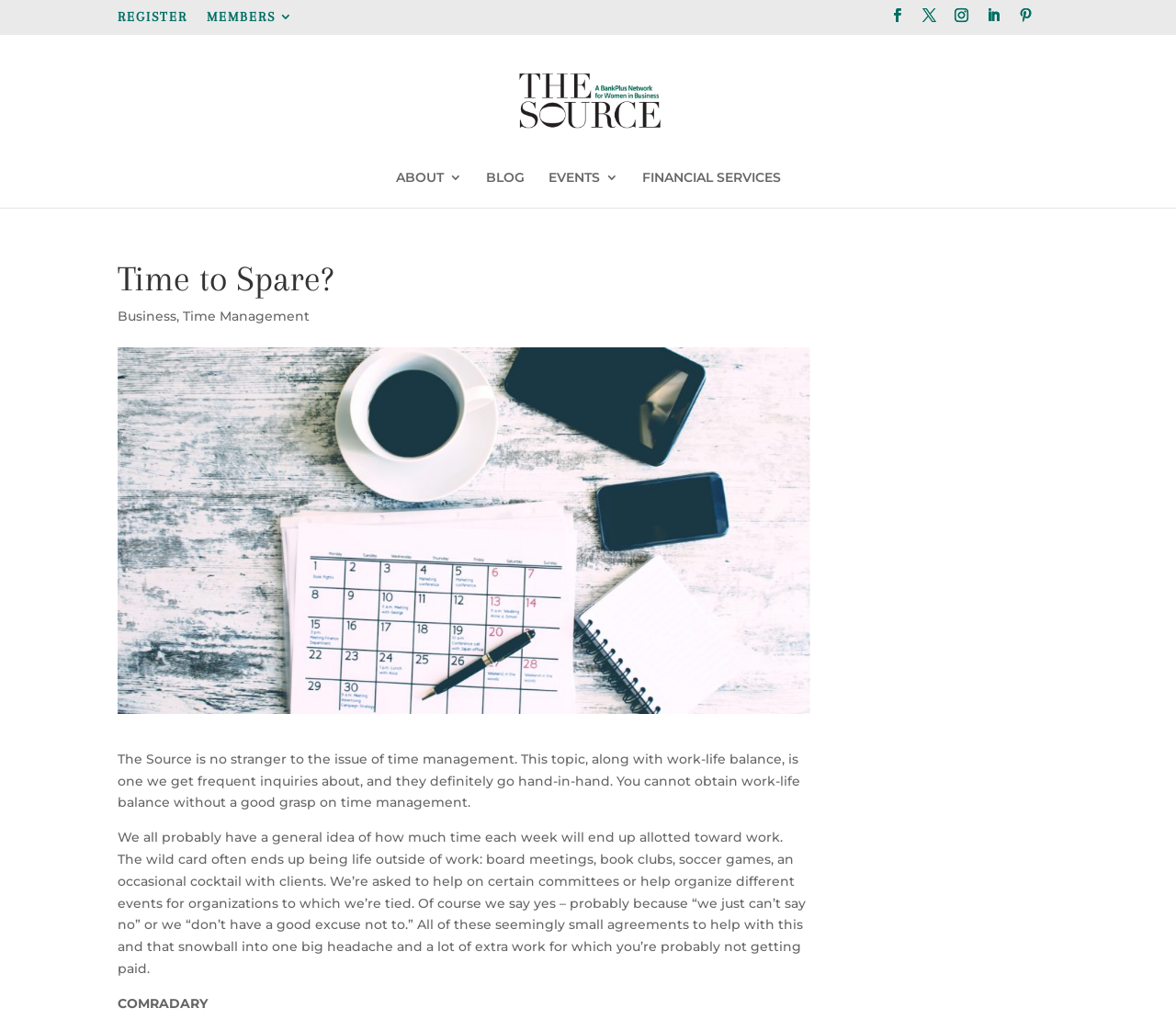Could you locate the bounding box coordinates for the section that should be clicked to accomplish this task: "Click the ABOUT link".

[0.336, 0.165, 0.393, 0.201]